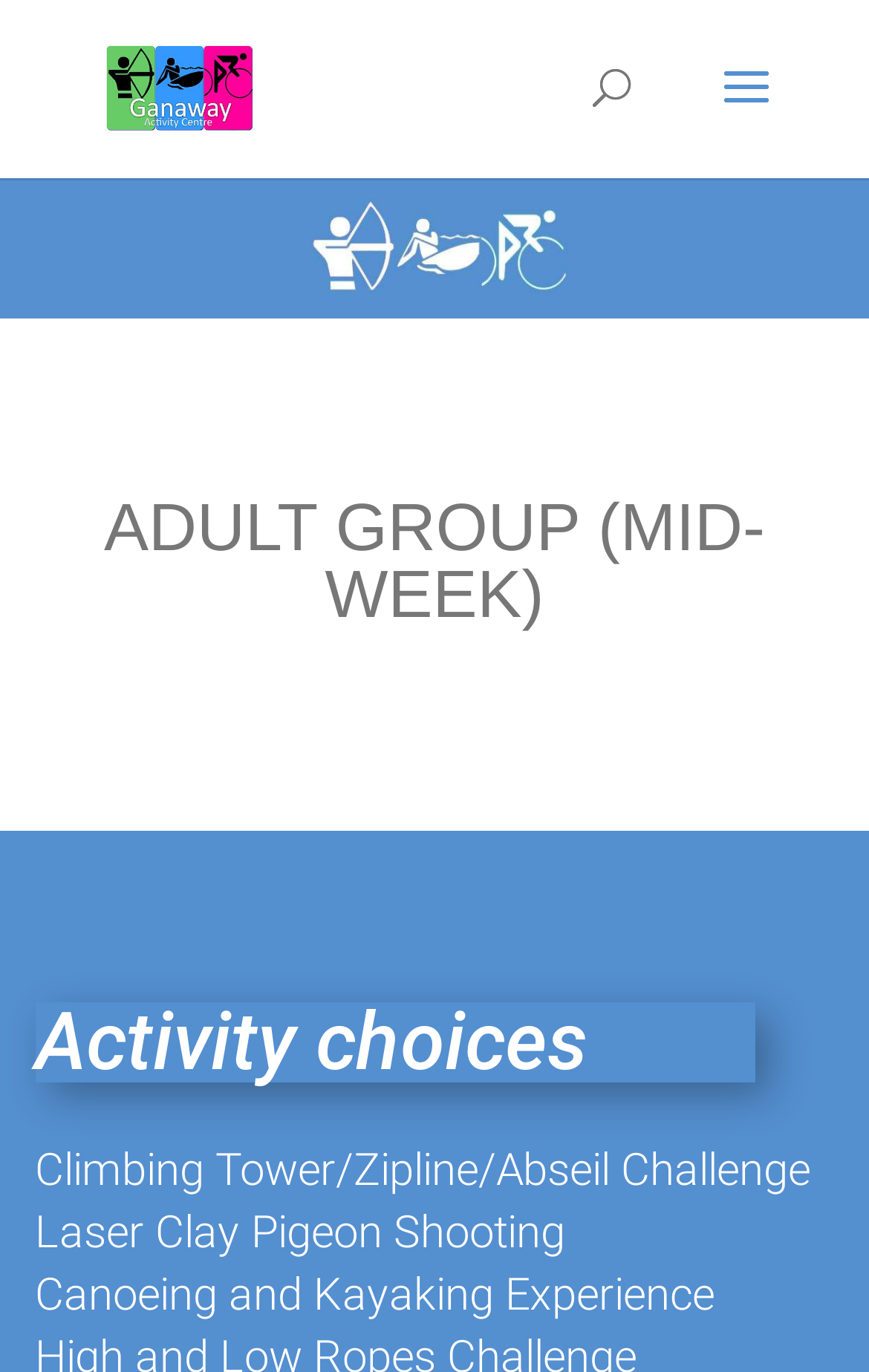Determine the main headline of the webpage and provide its text.

ADULT GROUP (MID-WEEK)